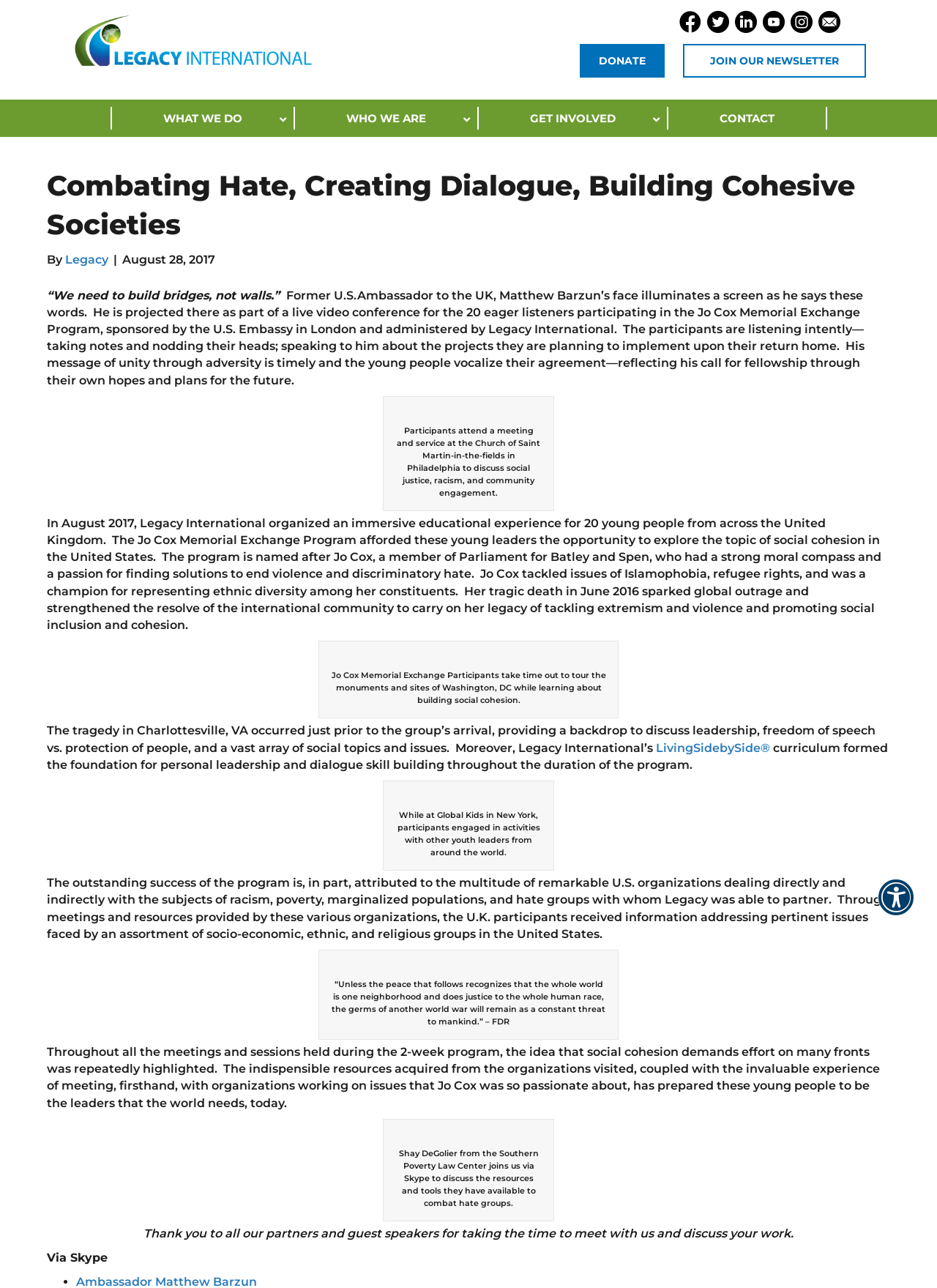Please mark the clickable region by giving the bounding box coordinates needed to complete this instruction: "Click the 'DONATE' link".

[0.618, 0.034, 0.709, 0.06]